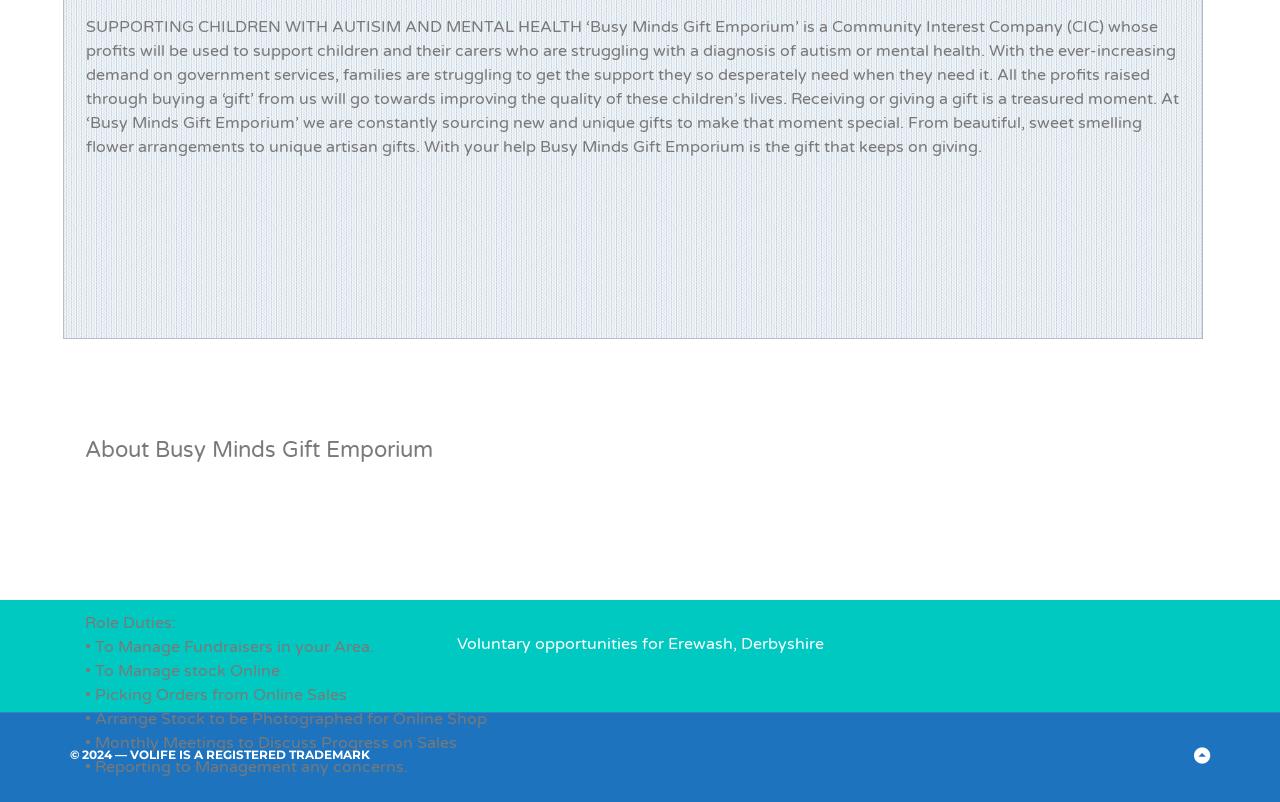Using the element description: "Back to Top", determine the bounding box coordinates. The coordinates should be in the format [left, top, right, bottom], with values between 0 and 1.

[0.933, 0.925, 0.945, 0.963]